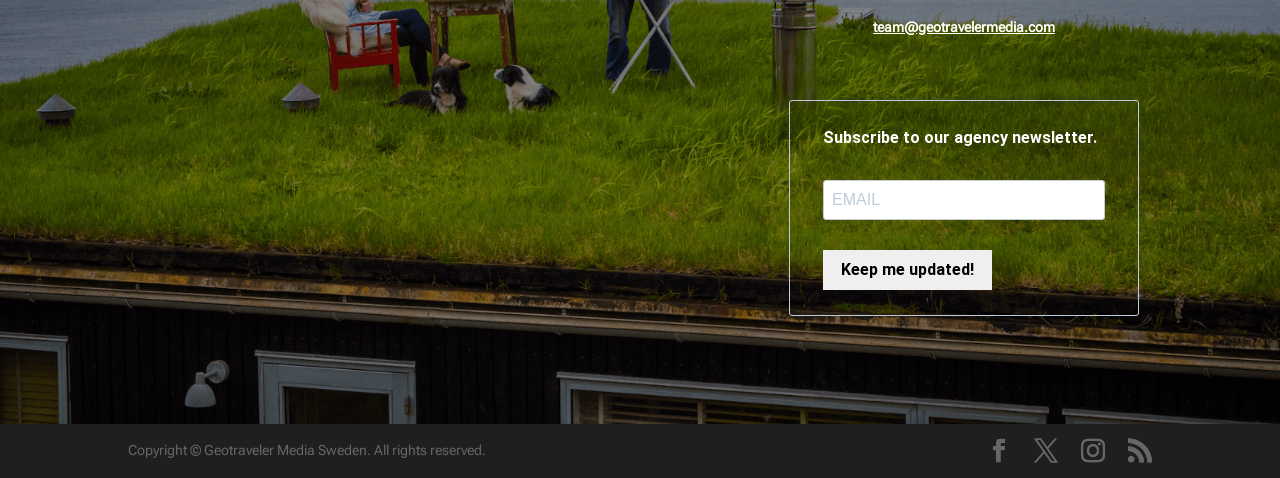What is the purpose of the textbox?
Kindly answer the question with as much detail as you can.

The textbox is labeled 'EMAIL' and is required, which implies that it is used to enter an email address, likely for subscription or newsletter purposes.